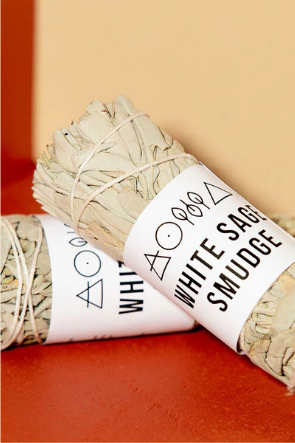Please analyze the image and provide a thorough answer to the question:
What is the purpose of the sage?

According to the caption, the sage is often used for 'purification rituals and promoting a sense of calm', which suggests that the purpose of the sage is for spiritual or therapeutic uses.